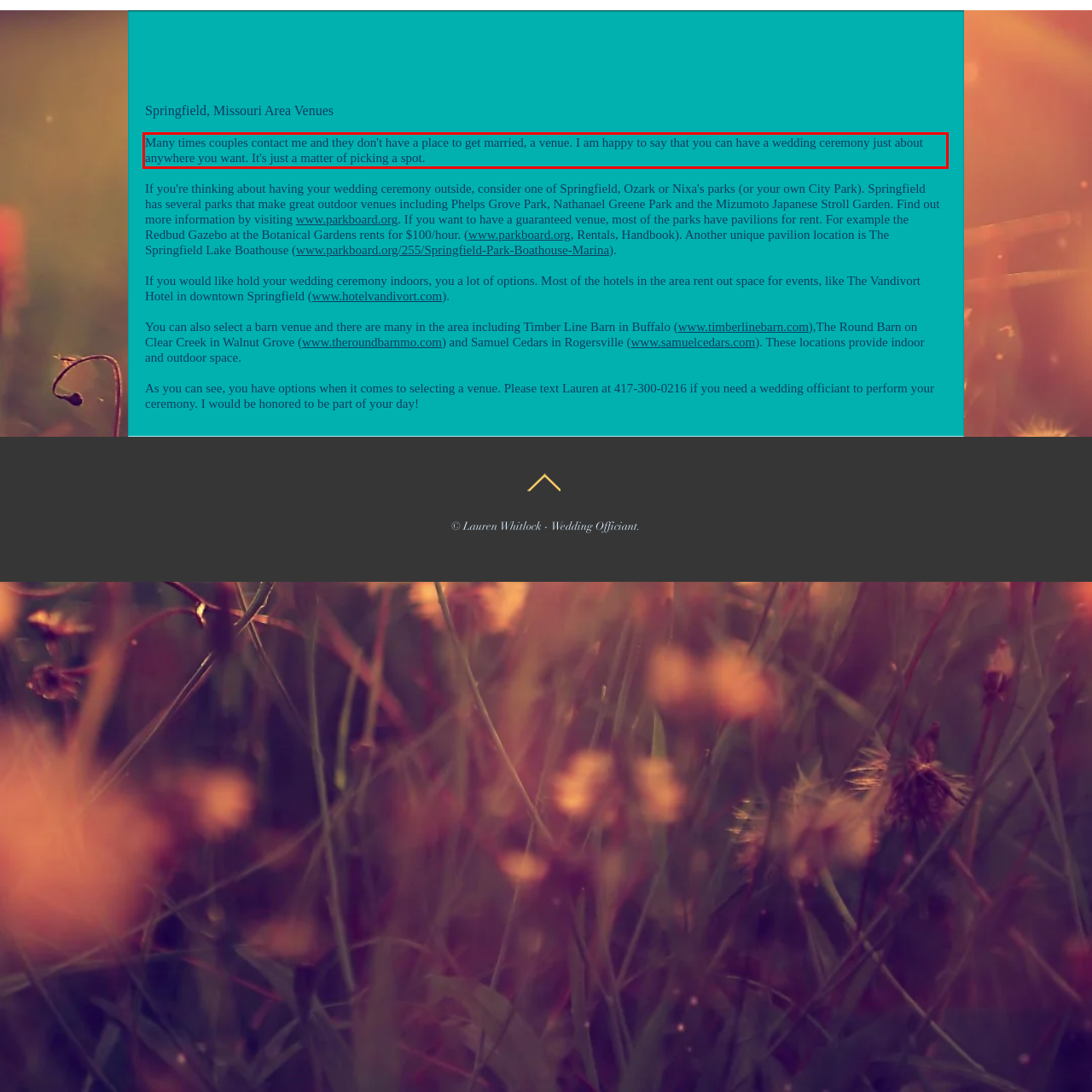Using the webpage screenshot, recognize and capture the text within the red bounding box.

Many times couples contact me and they don't have a place to get married, a venue. I am happy to say that you can have a wedding ceremony just about anywhere you want. It's just a matter of picking a spot.